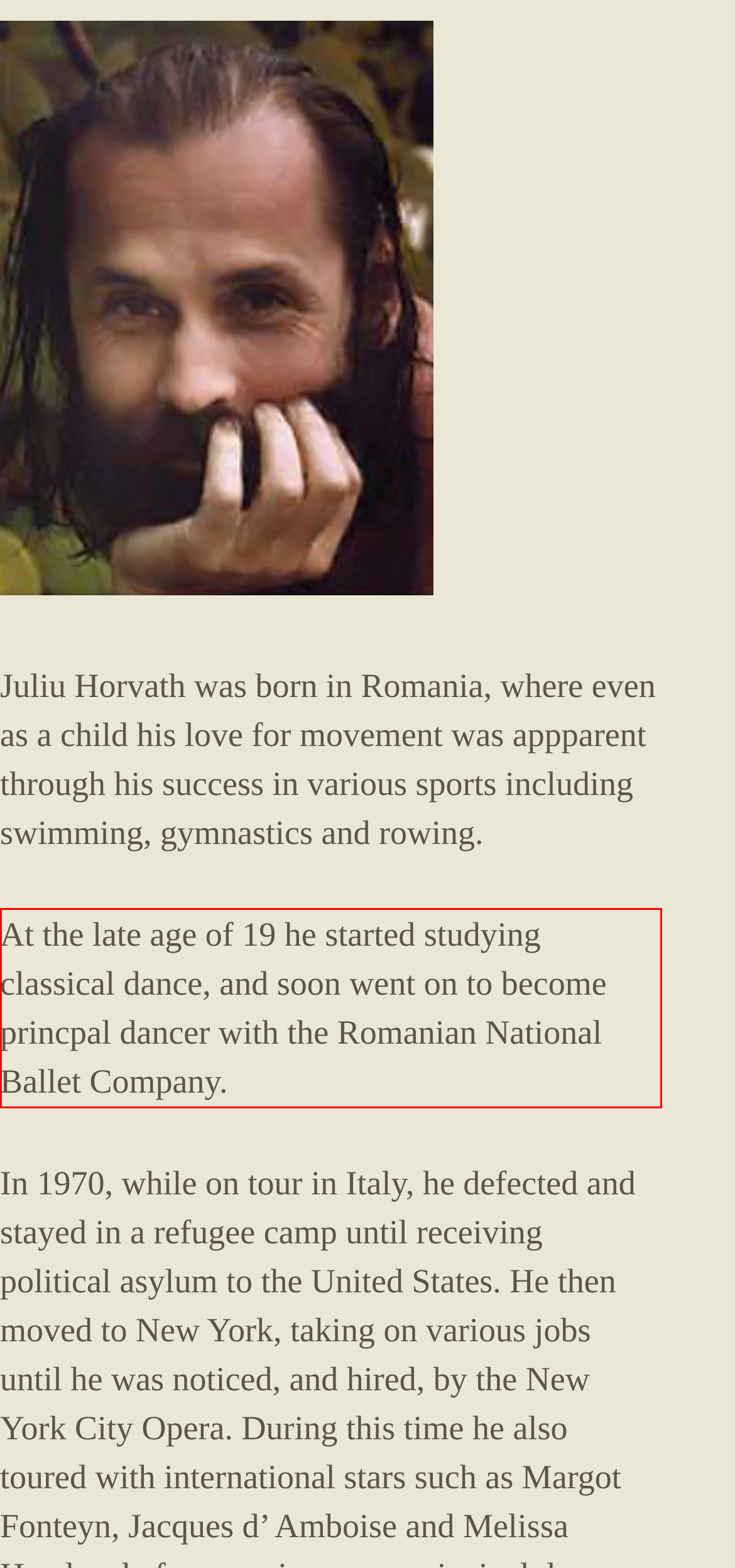Given a screenshot of a webpage with a red bounding box, extract the text content from the UI element inside the red bounding box.

At the late age of 19 he started studying classical dance, and soon went on to become princpal dancer with the Romanian National Ballet Company.